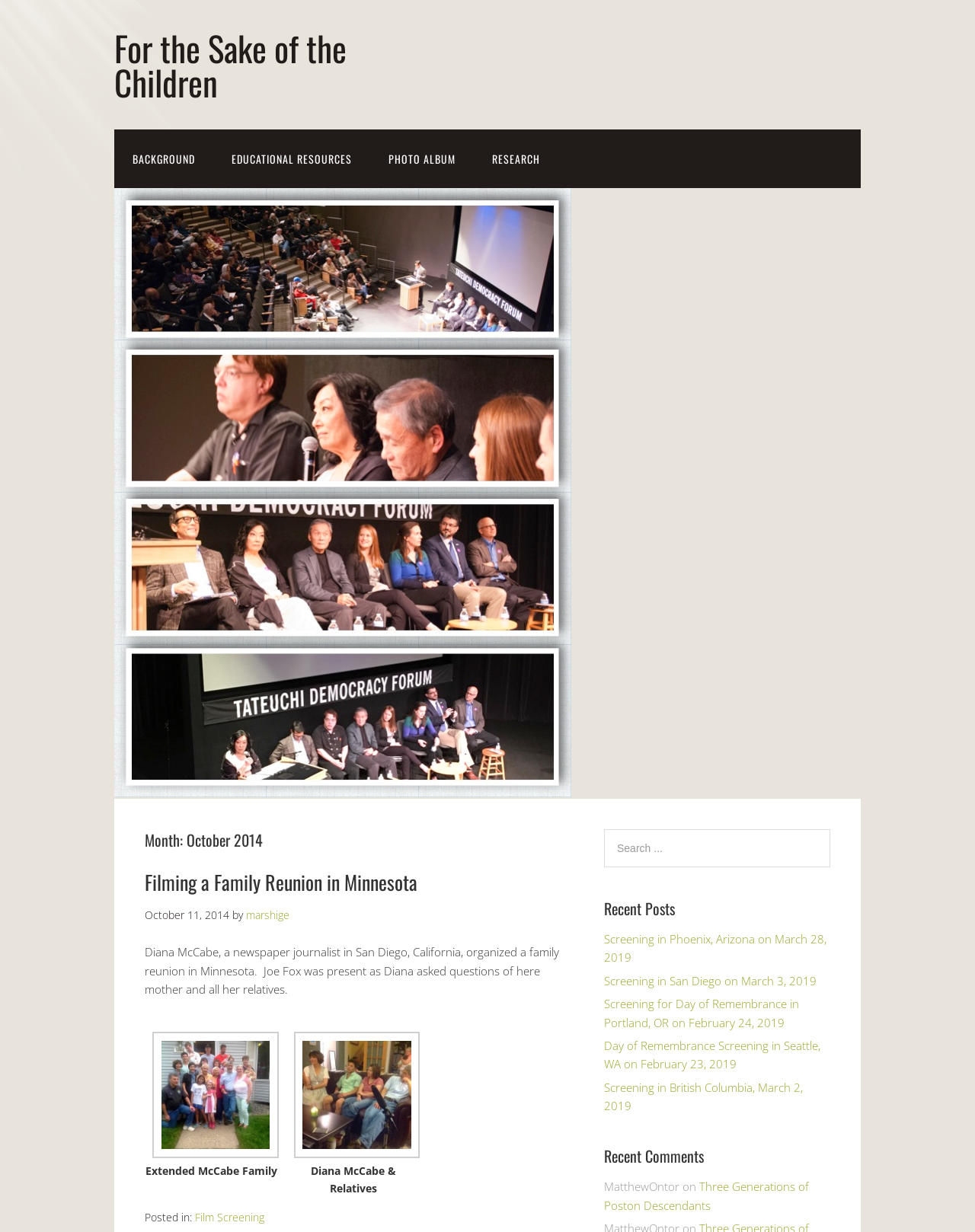Locate the bounding box of the UI element based on this description: "marshige". Provide four float numbers between 0 and 1 as [left, top, right, bottom].

[0.252, 0.737, 0.297, 0.749]